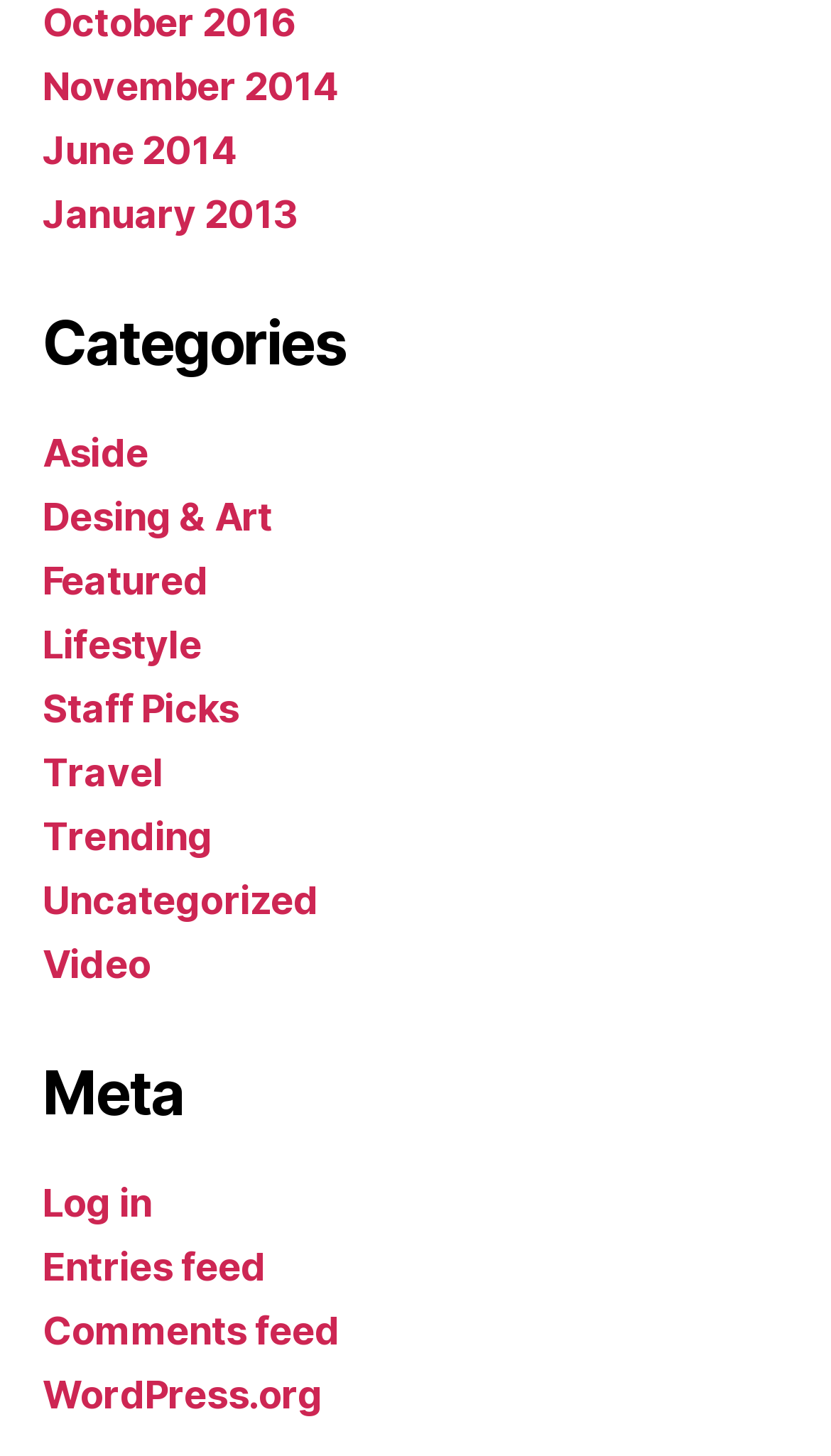How many years are listed at the top?
Provide a concise answer using a single word or phrase based on the image.

3